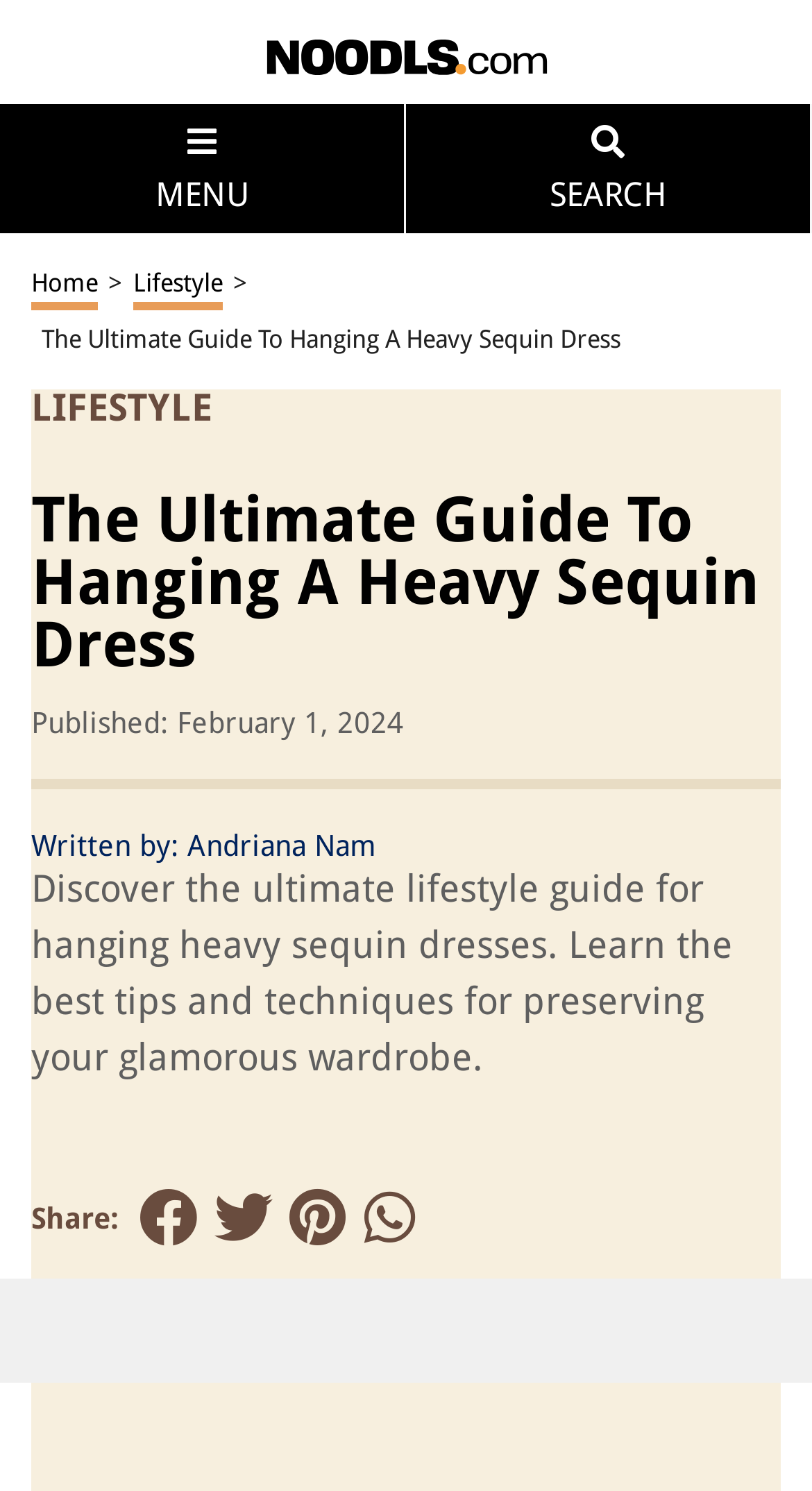Please identify the bounding box coordinates of the region to click in order to complete the given instruction: "Click on the Noodls logo". The coordinates should be four float numbers between 0 and 1, i.e., [left, top, right, bottom].

[0.237, 0.006, 0.763, 0.064]